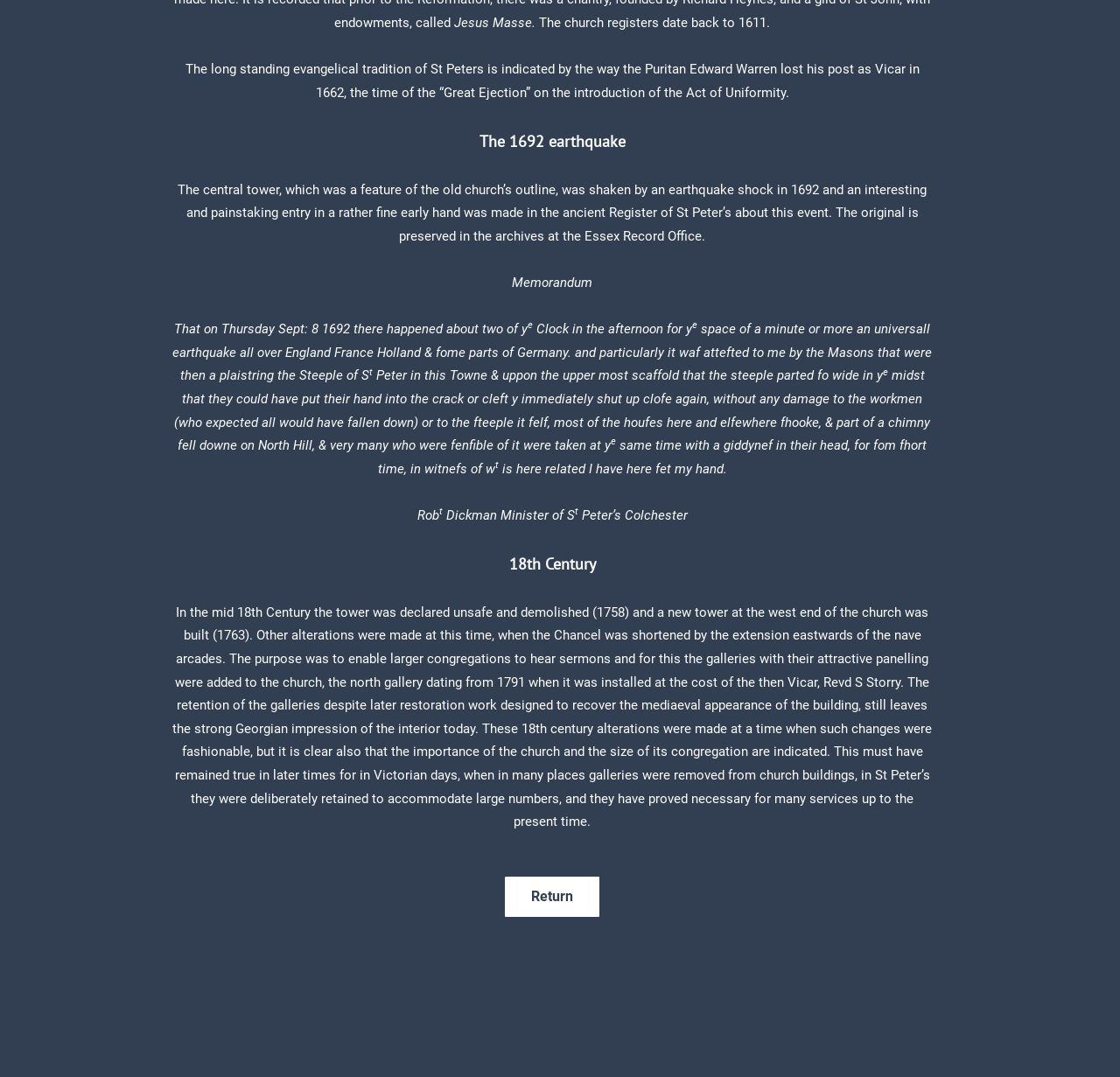Who wrote the memorandum about the earthquake?
Answer the question with a thorough and detailed explanation.

The memorandum about the earthquake is signed by 'Rob Dickman Minister of S Peter's Colchester', indicating that he was the author of the document.